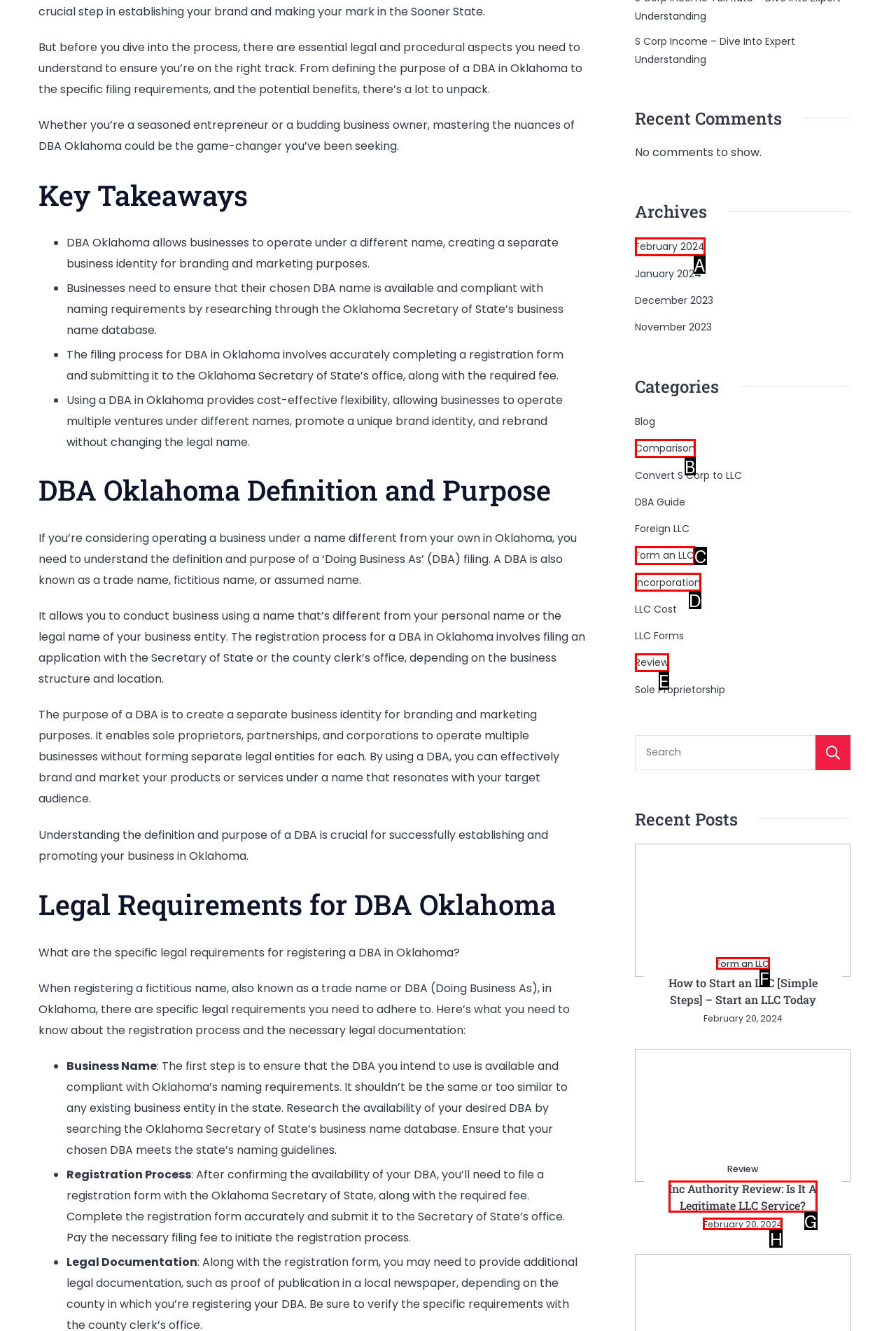Identify the HTML element that best matches the description: February 2024. Provide your answer by selecting the corresponding letter from the given options.

A